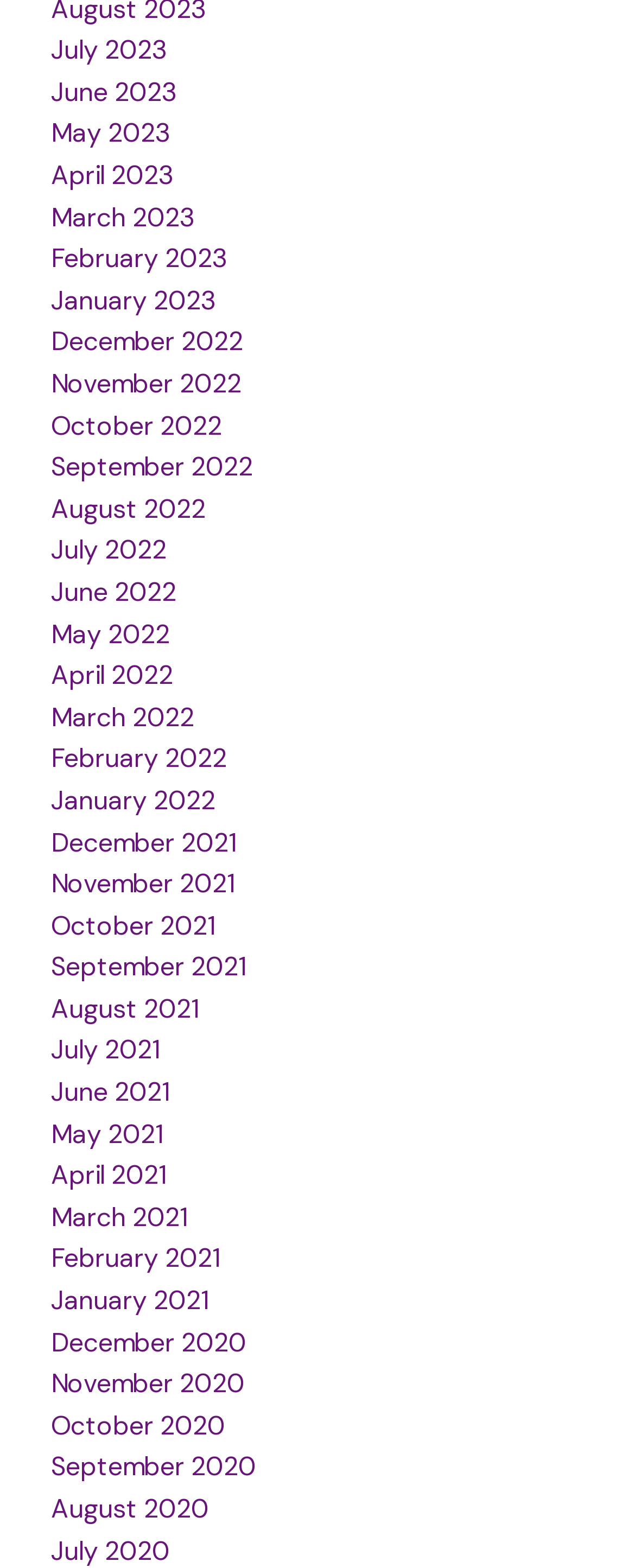Show the bounding box coordinates of the region that should be clicked to follow the instruction: "View July 2023."

[0.08, 0.021, 0.262, 0.043]